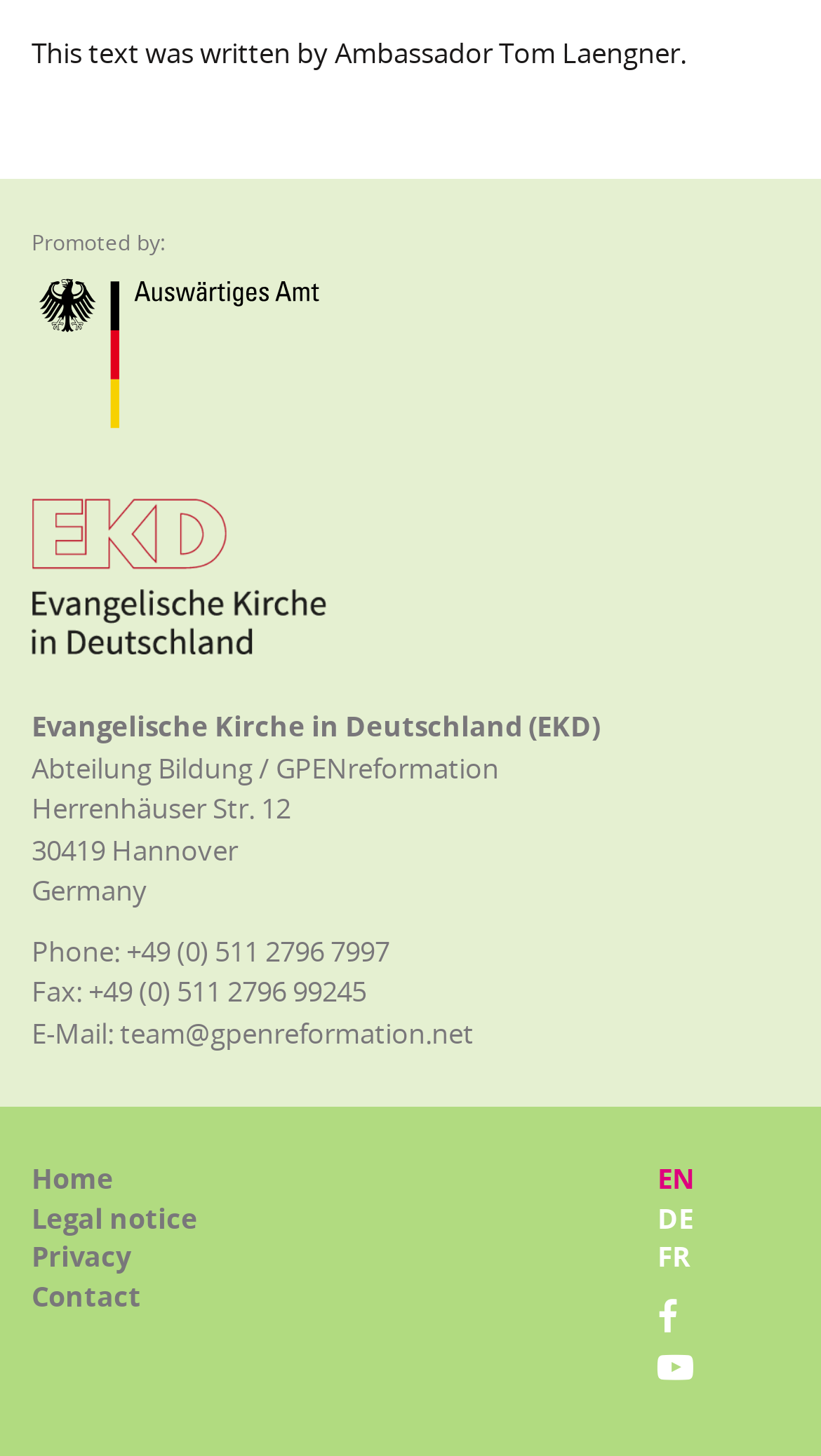Refer to the screenshot and answer the following question in detail:
What is the address of the Evangelische Kirche in Deutschland (EKD)?

The address can be found in the series of StaticText elements, which contain the street address, postal code, city, and country.